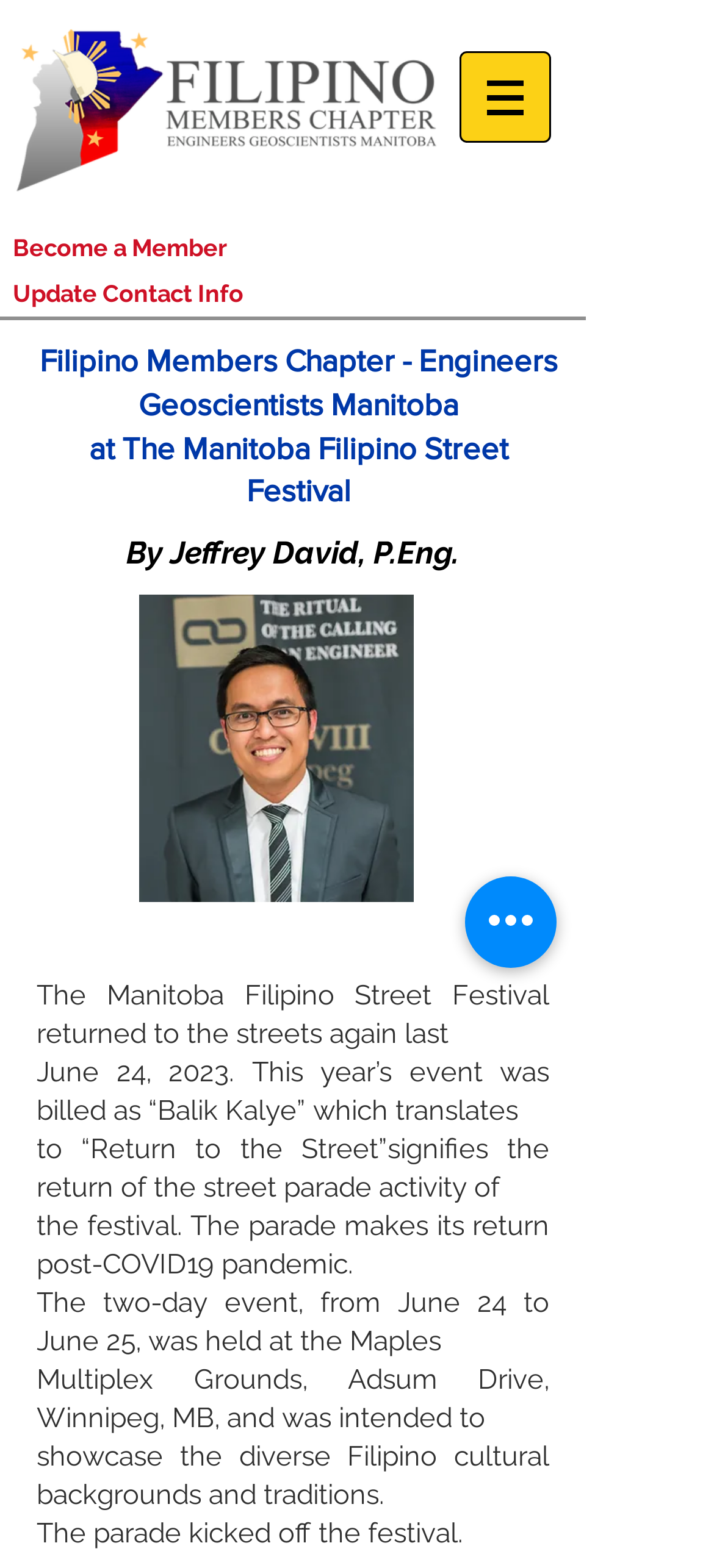What is the purpose of the festival according to the article?
Utilize the information in the image to give a detailed answer to the question.

I determined the answer by reading the text '...and was intended to showcase the diverse Filipino cultural backgrounds and traditions.' which indicates that the purpose of the festival is to showcase diverse Filipino cultural backgrounds and traditions.